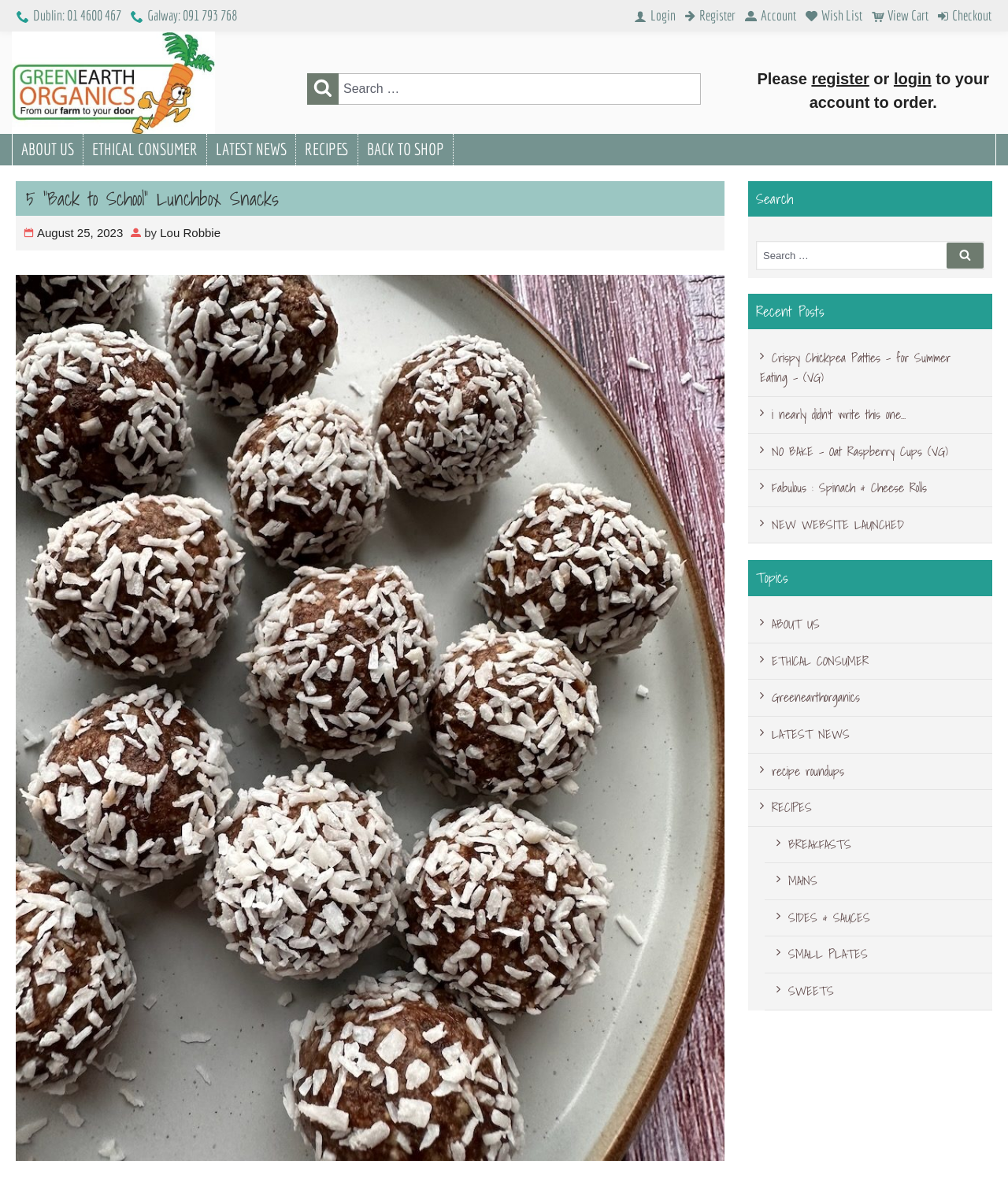Answer this question using a single word or a brief phrase:
Who wrote the blog post '5 “Back to School” Lunchbox Snacks'?

Lou Robbie